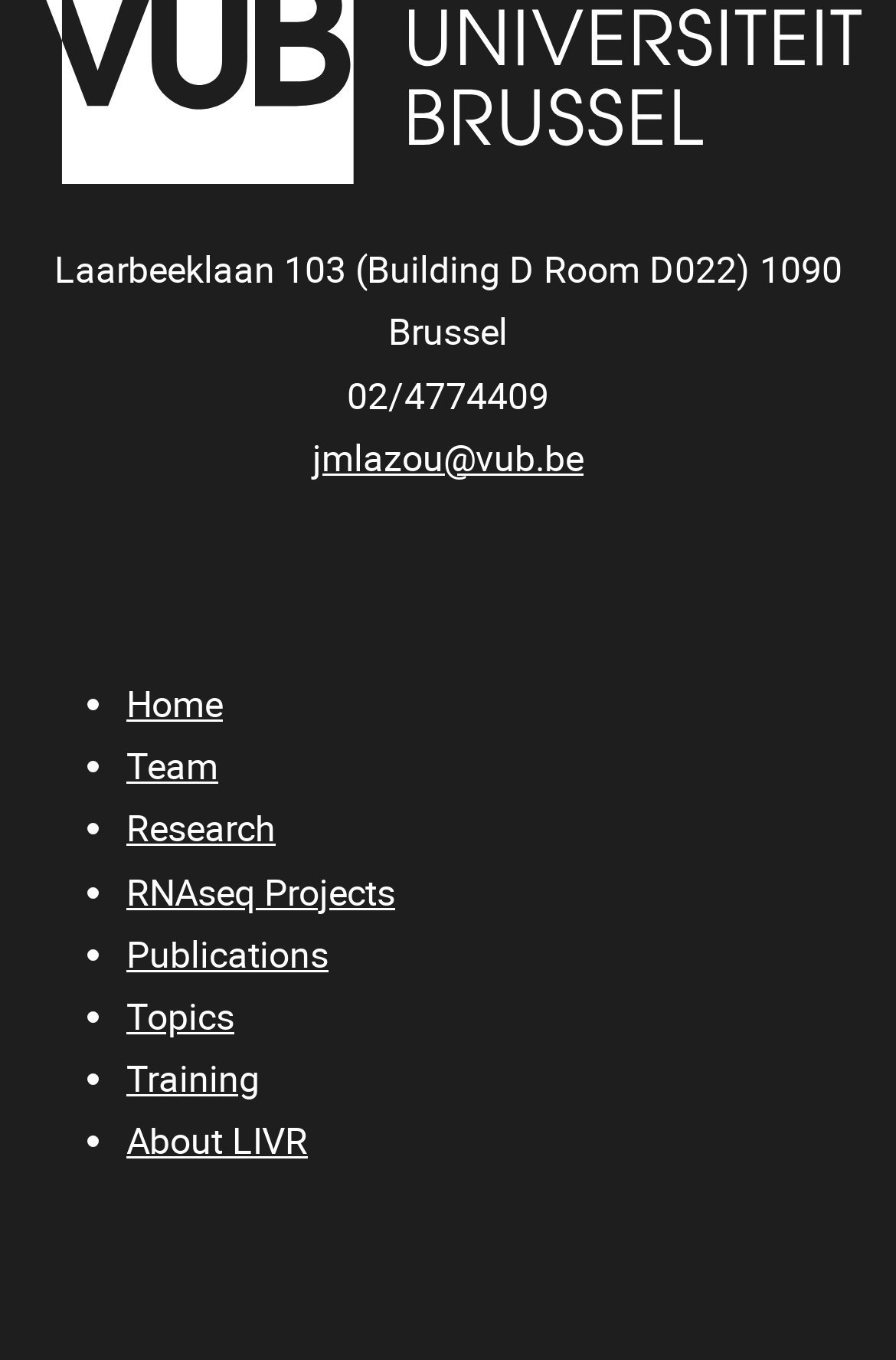Provide a short, one-word or phrase answer to the question below:
What is the email address?

jmlazou@vub.be